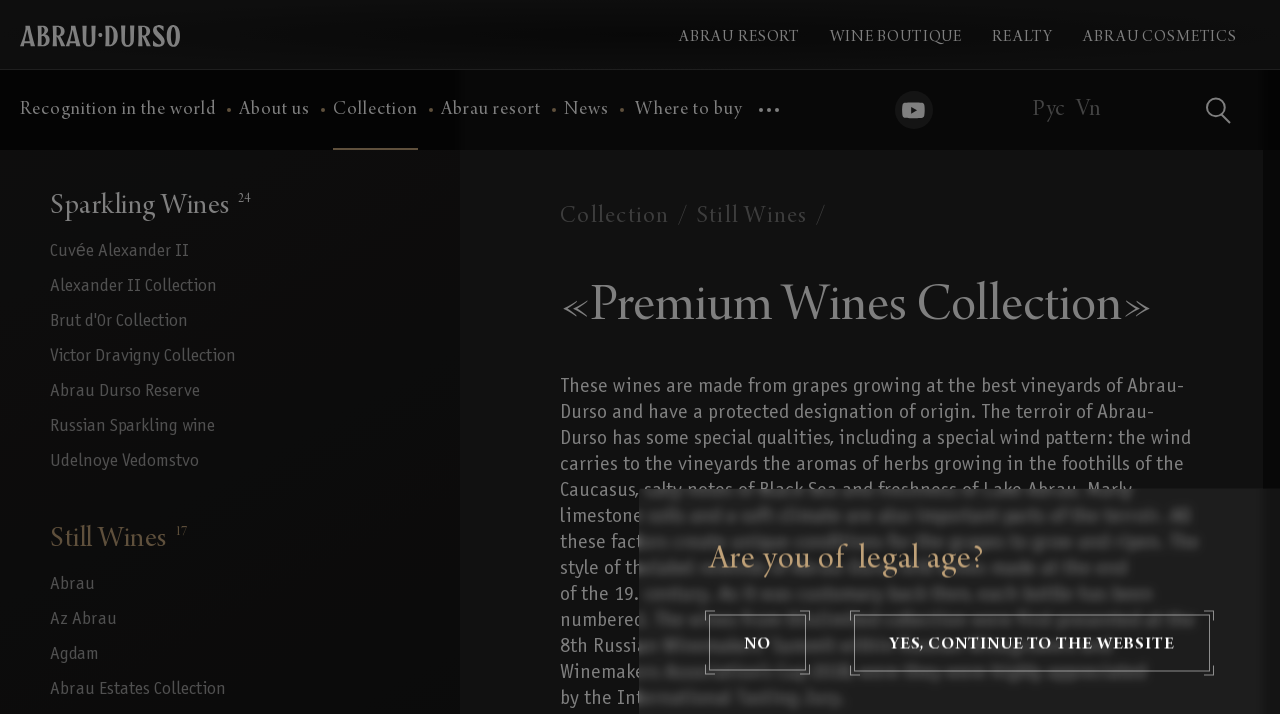Give a one-word or short phrase answer to the question: 
What is the age verification question?

Are you of legal age?